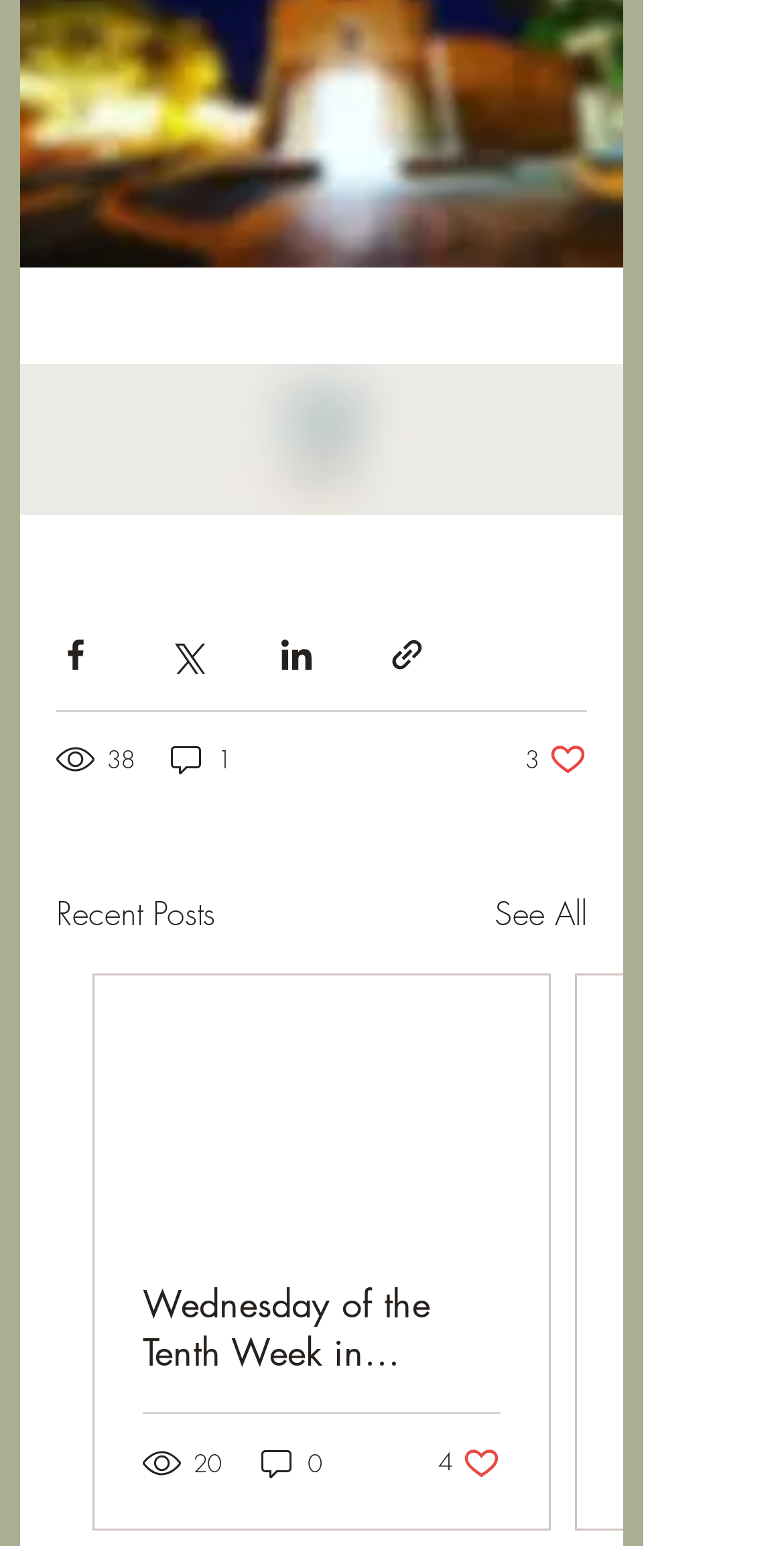Please identify the bounding box coordinates of the element I should click to complete this instruction: 'View recent posts'. The coordinates should be given as four float numbers between 0 and 1, like this: [left, top, right, bottom].

[0.072, 0.575, 0.274, 0.607]